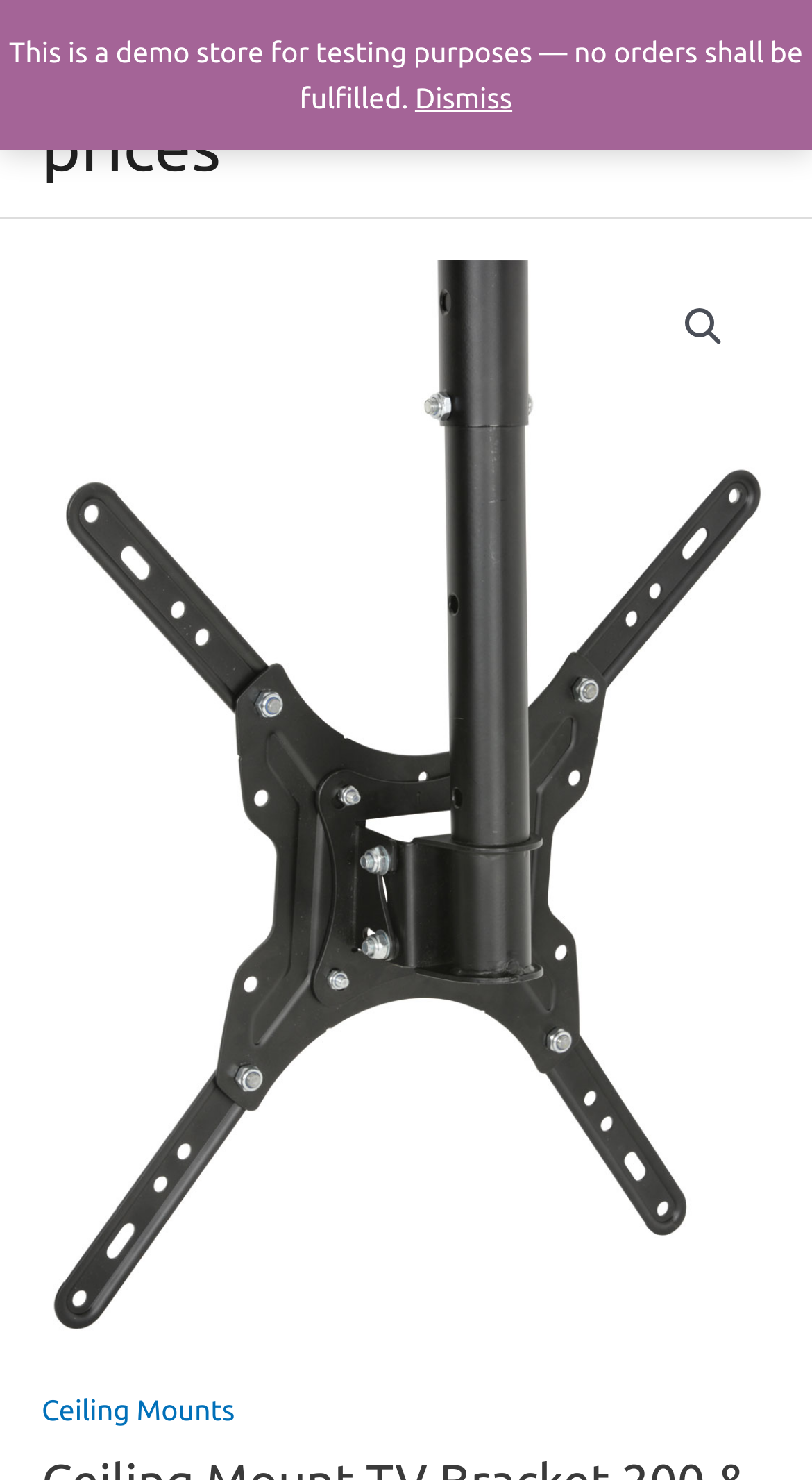Extract the bounding box of the UI element described as: "alt="🔍"".

[0.821, 0.196, 0.914, 0.246]